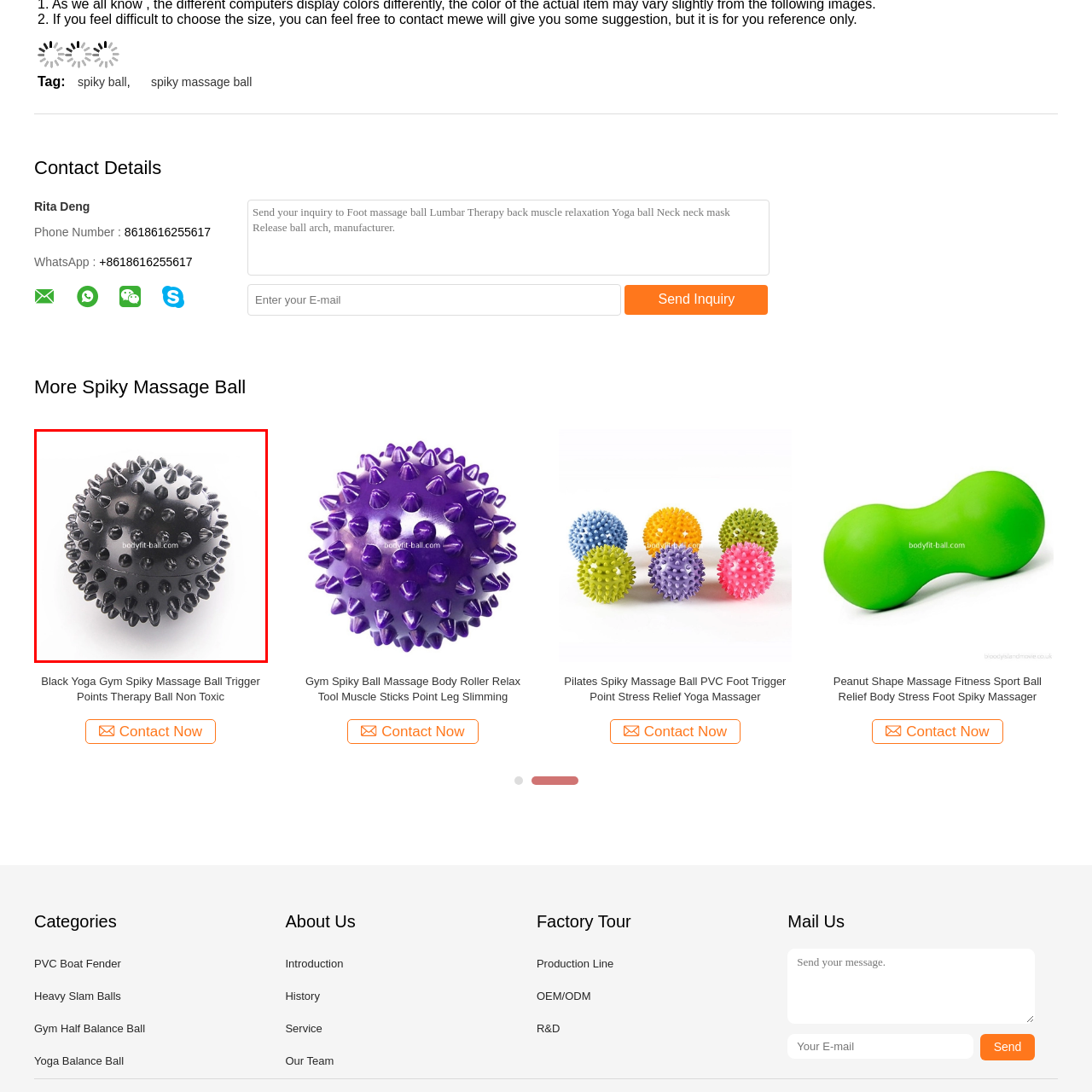Explain what is happening in the image inside the red outline in great detail.

The image features a black spiky massage ball, designed for therapeutic use. Its surface is covered with numerous conical spikes that provide a stimulating massage experience, ideal for relieving muscle tension and stress. This versatile tool can be utilized for various purposes, including foot pain relief, muscle relaxation, and improving circulation during yoga or physical therapy sessions. The product is referred to as the "Peanut Shape Spiky Massage Ball," emphasizing its ergonomic design that accommodates different pressure levels for effective pain relief. It’s suitable for both personal use and as a portable option for fitness enthusiasts.